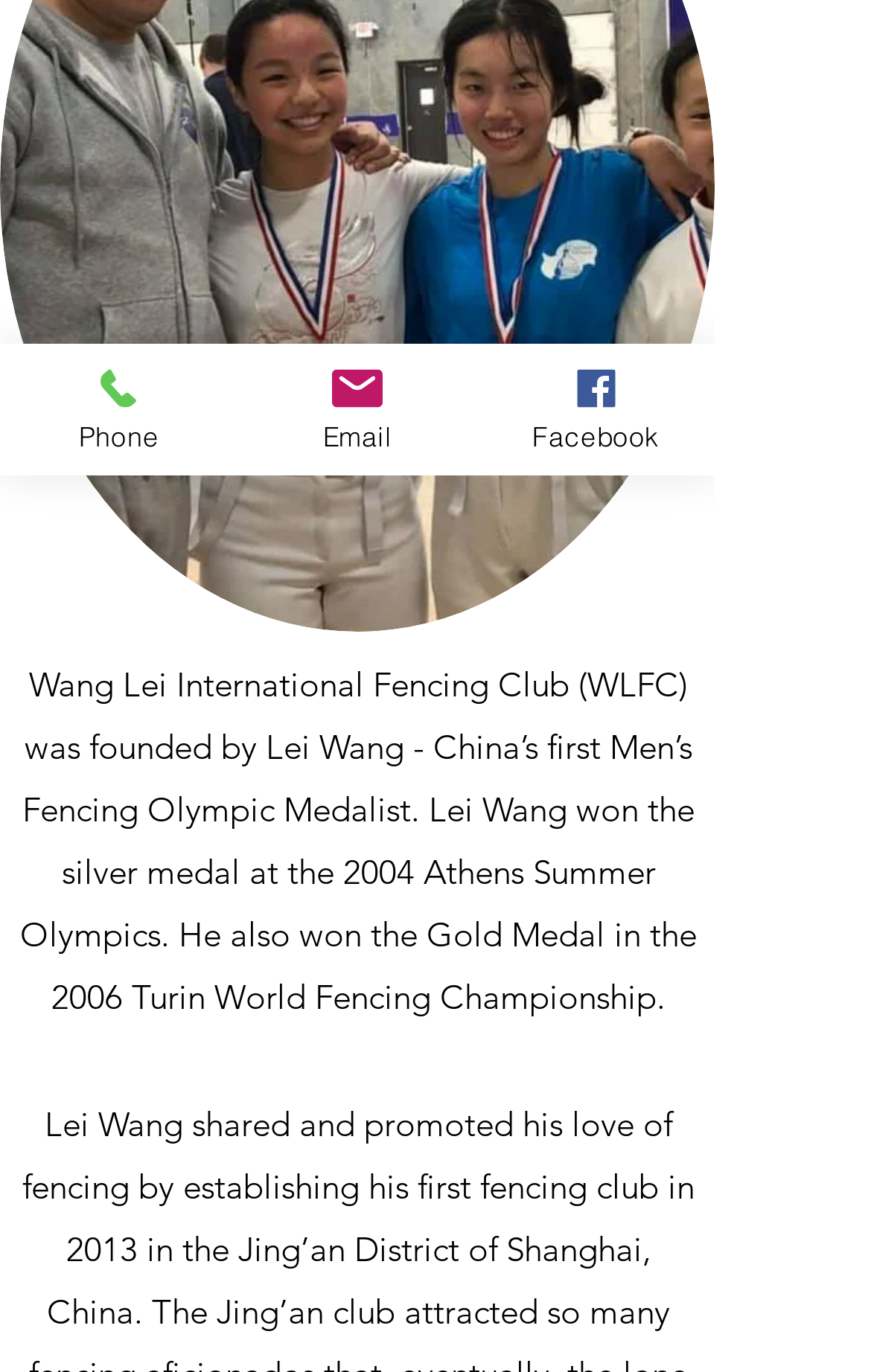Using the element description: "Email", determine the bounding box coordinates. The coordinates should be in the format [left, top, right, bottom], with values between 0 and 1.

[0.274, 0.251, 0.547, 0.347]